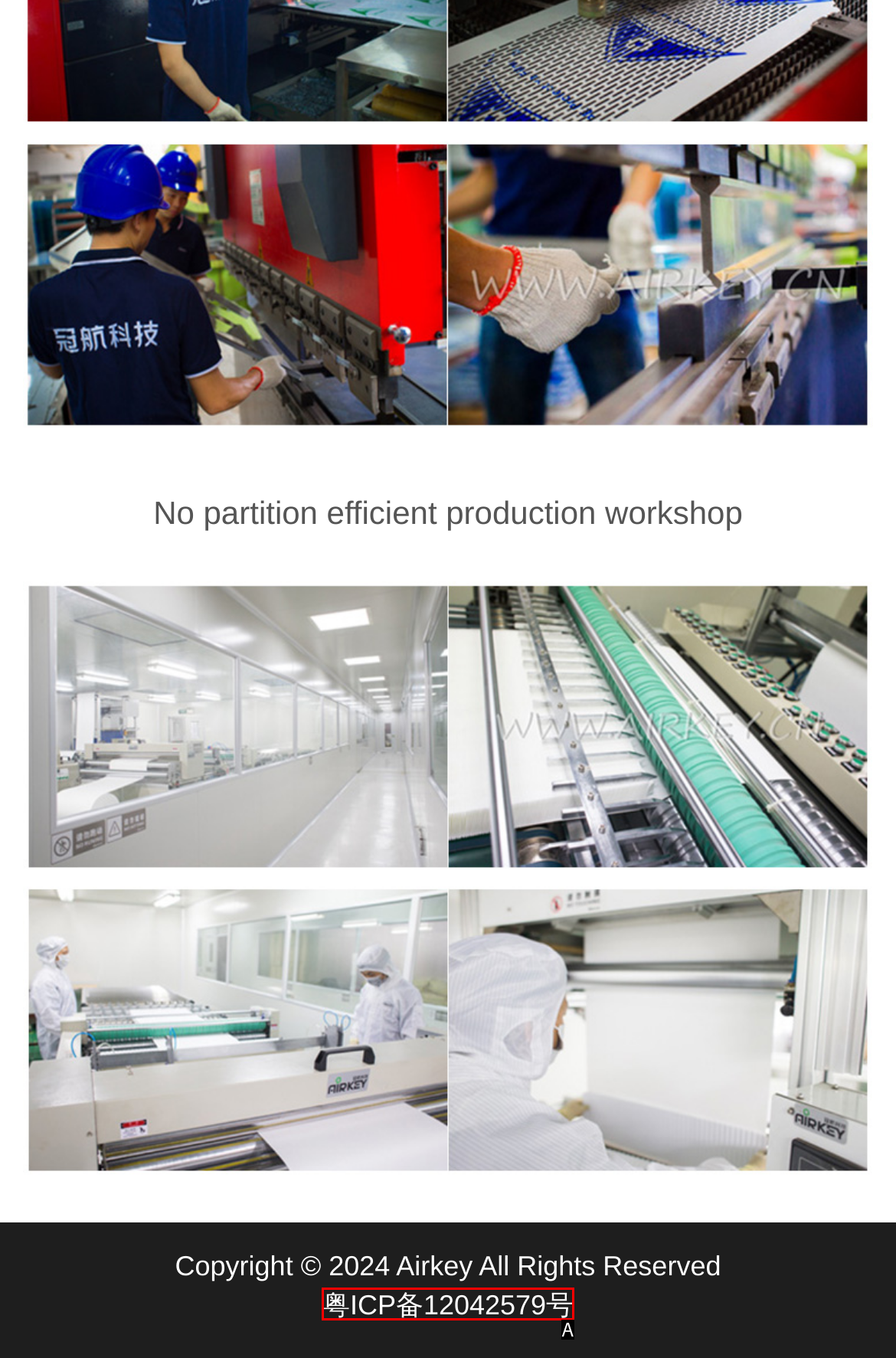From the choices provided, which HTML element best fits the description: 粤ICP备12042579号? Answer with the appropriate letter.

A